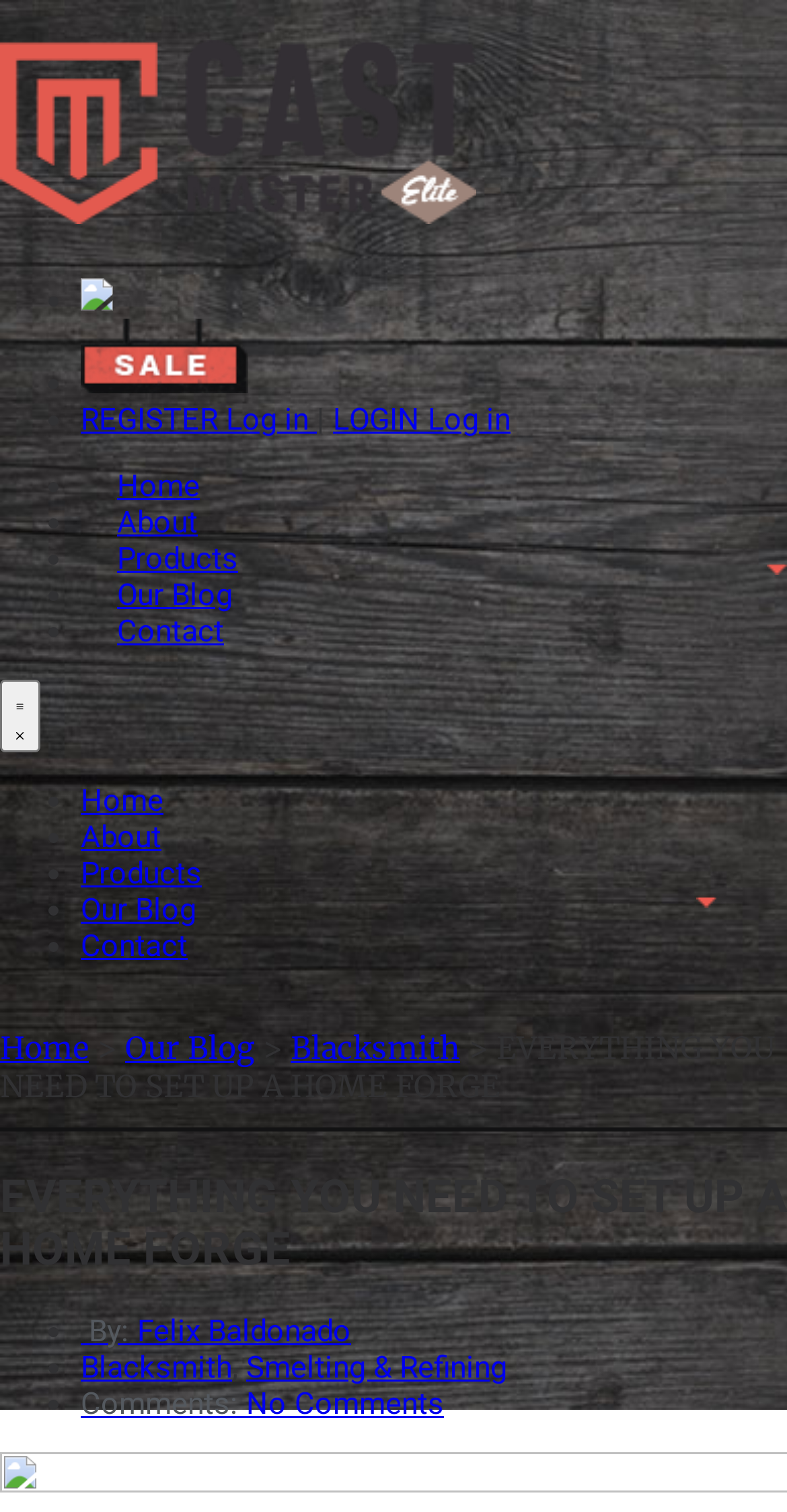What is the last link in the footer?
Please ensure your answer is as detailed and informative as possible.

I looked at the links in the footer section and found that the last one is 'Blacksmith', which is a link.